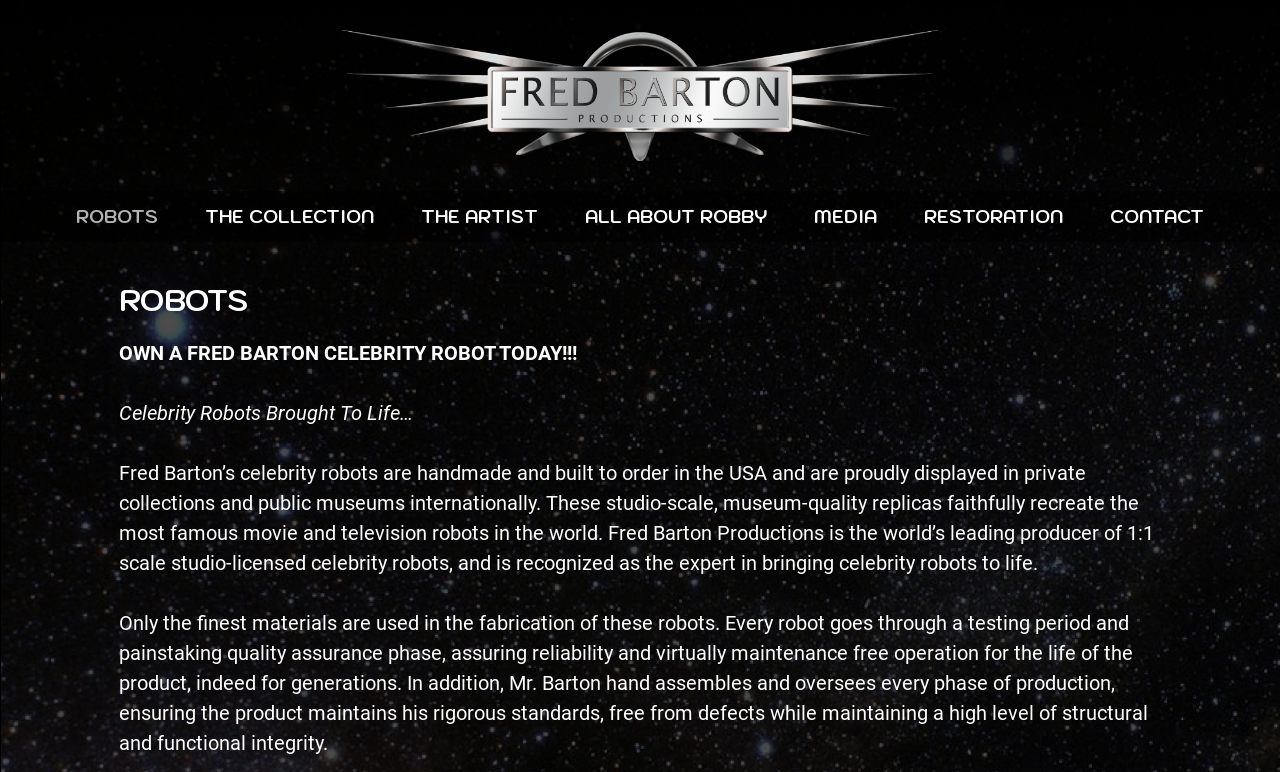Examine the screenshot and answer the question in as much detail as possible: Who oversees every phase of production?

I found the answer by reading the text on the webpage, which states that 'Mr. Barton hand assembles and oversees every phase of production...'. This indicates that Mr. Barton is personally involved in overseeing the production process.